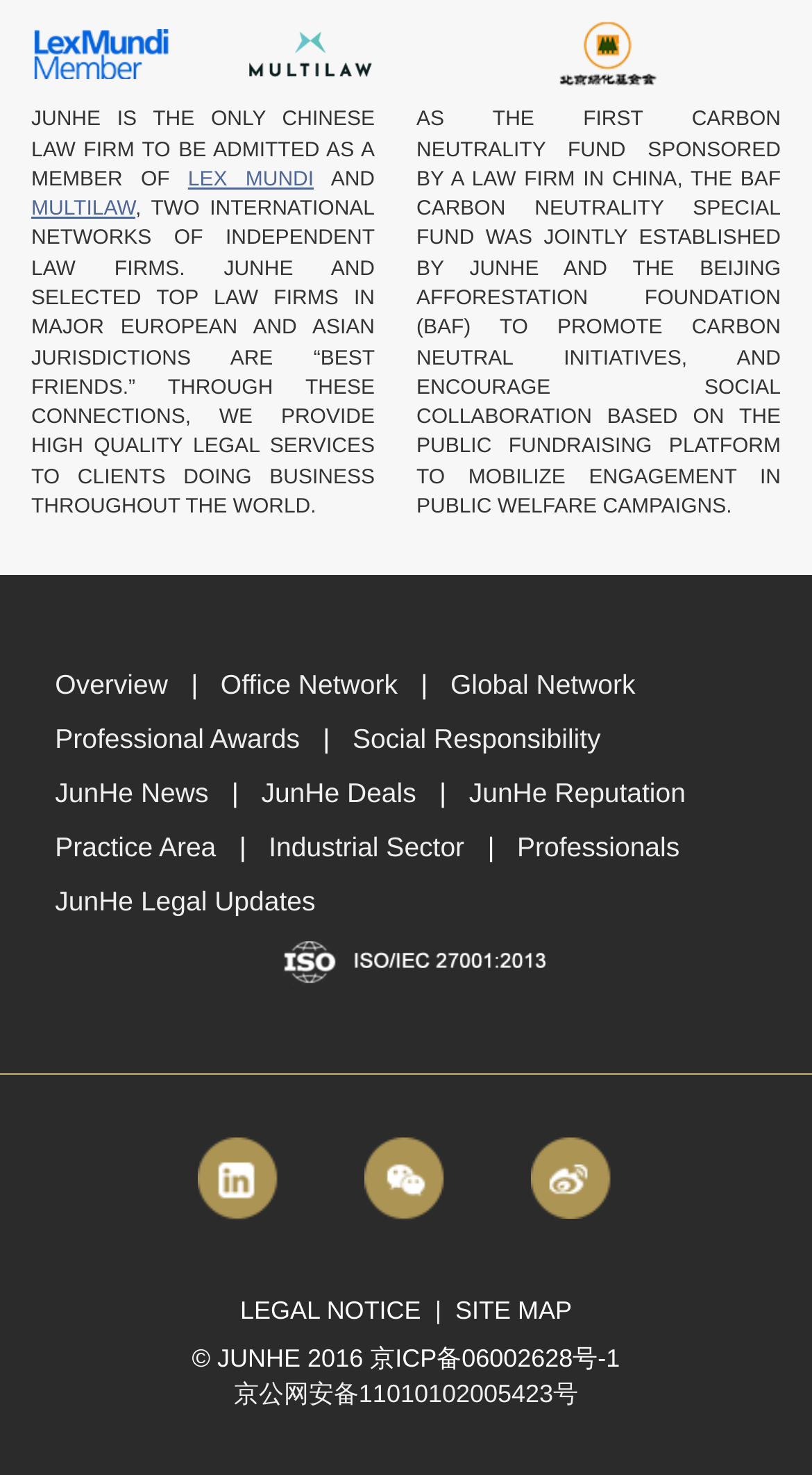Please specify the bounding box coordinates of the element that should be clicked to execute the given instruction: 'Click on the LEX MUNDI link'. Ensure the coordinates are four float numbers between 0 and 1, expressed as [left, top, right, bottom].

[0.231, 0.114, 0.386, 0.13]